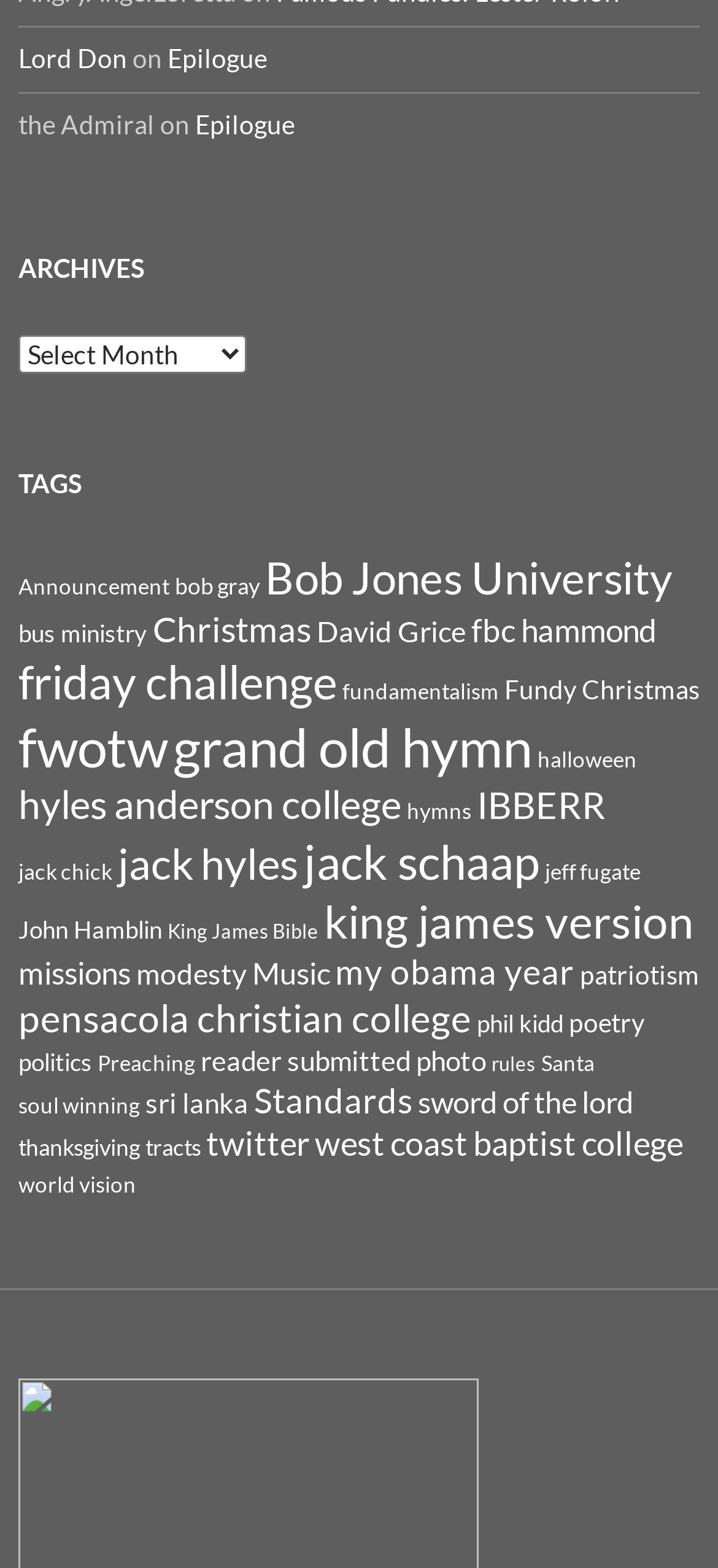Bounding box coordinates are specified in the format (top-left x, top-left y, bottom-right x, bottom-right y). All values are floating point numbers bounded between 0 and 1. Please provide the bounding box coordinate of the region this sentence describes: jeff fugate

[0.759, 0.548, 0.892, 0.563]